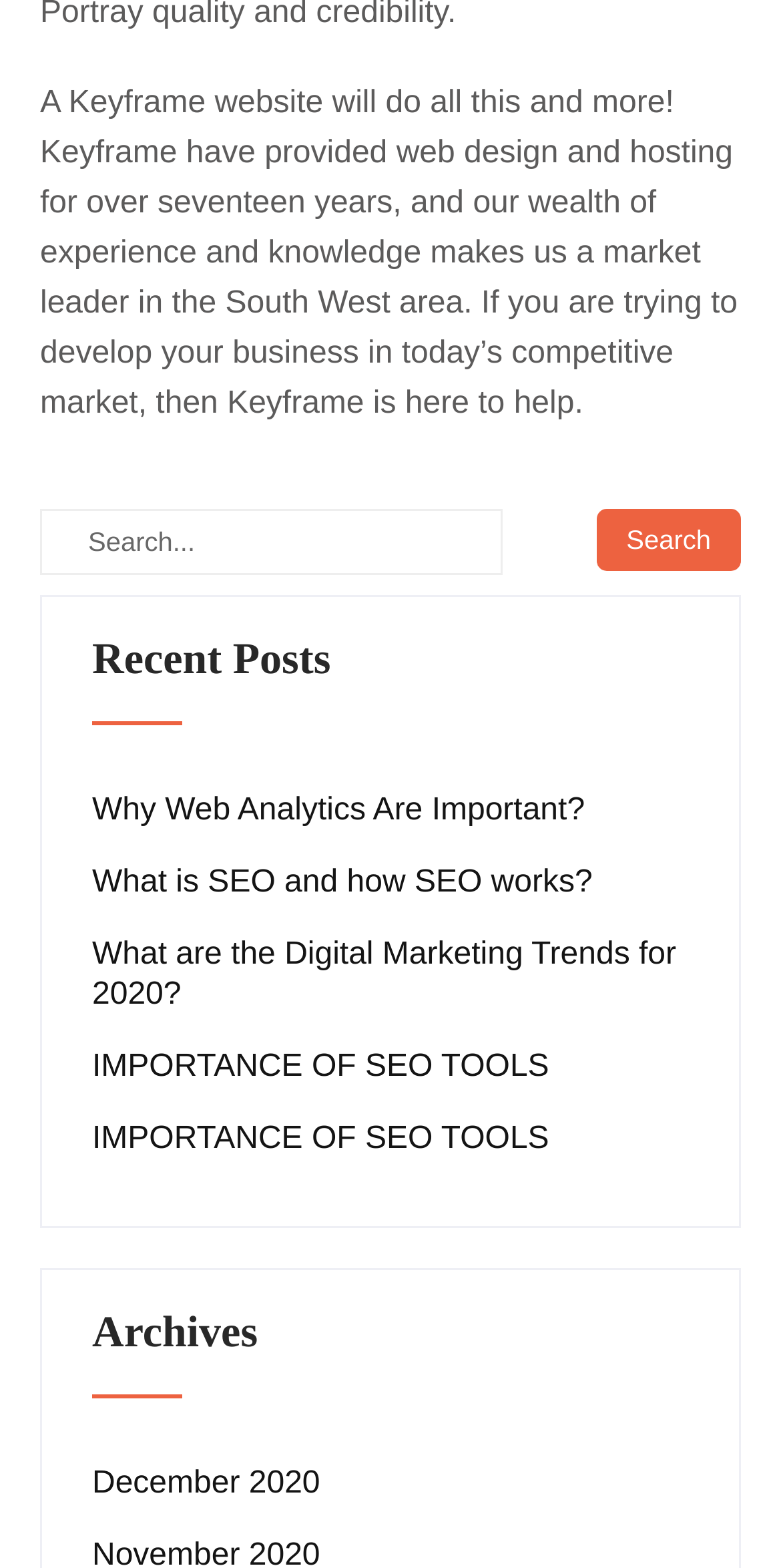Identify the bounding box coordinates of the section that should be clicked to achieve the task described: "read about Why Web Analytics Are Important?".

[0.118, 0.504, 0.749, 0.53]